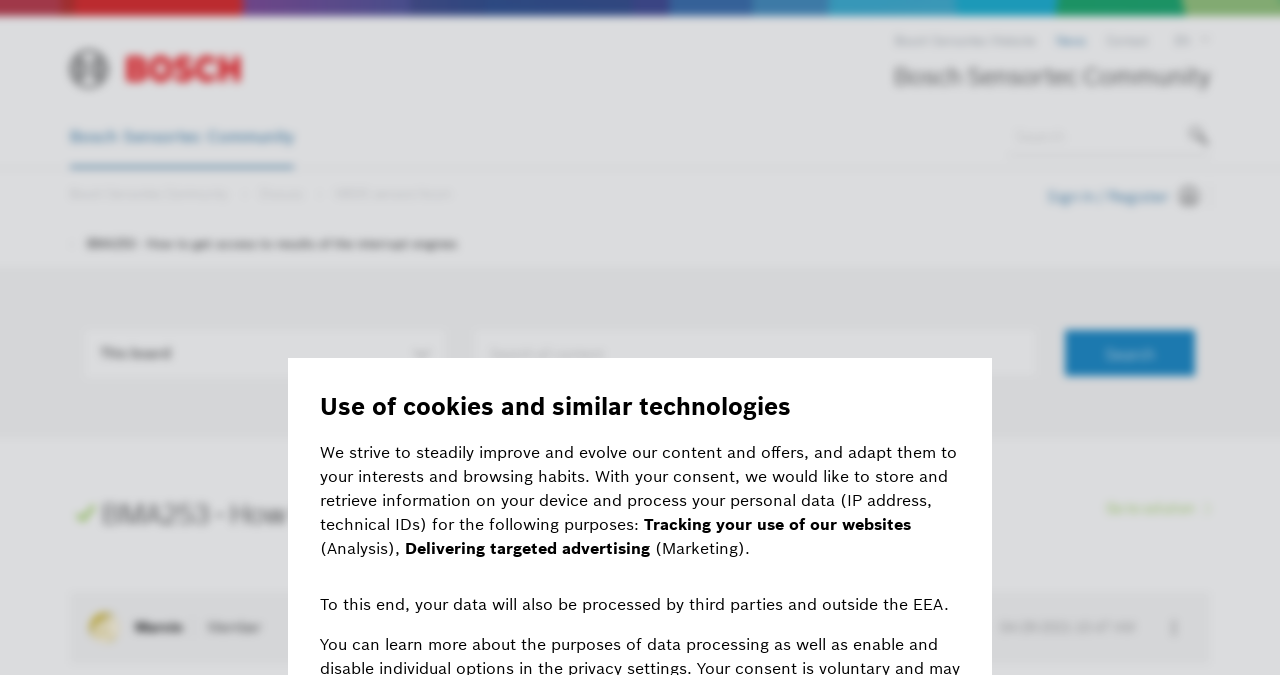Answer the question in one word or a short phrase:
What is the purpose of the 'Search Granularity' combobox?

To select search granularity